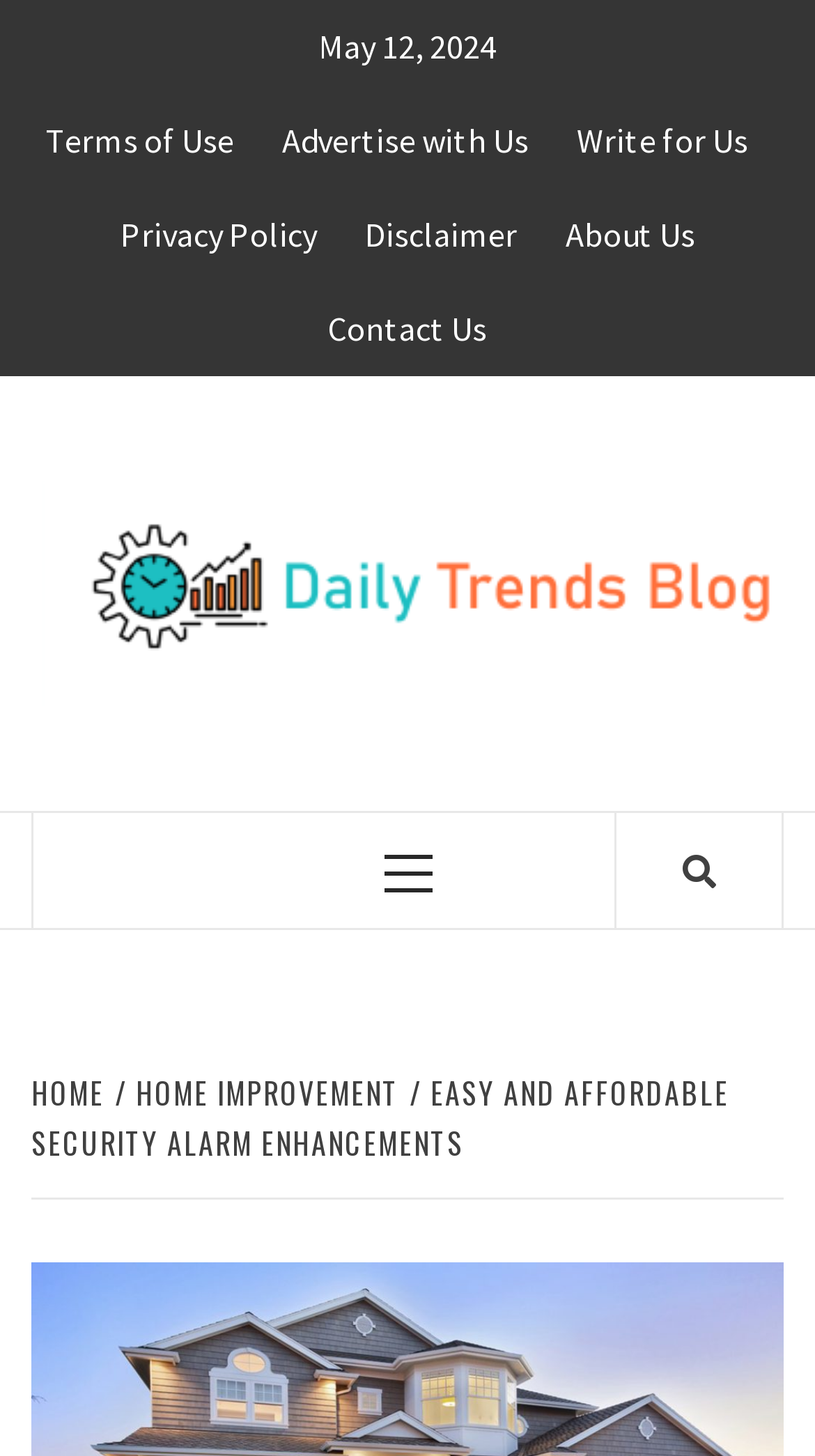From the webpage screenshot, predict the bounding box coordinates (top-left x, top-left y, bottom-right x, bottom-right y) for the UI element described here: Write for Us

[0.682, 0.065, 0.944, 0.129]